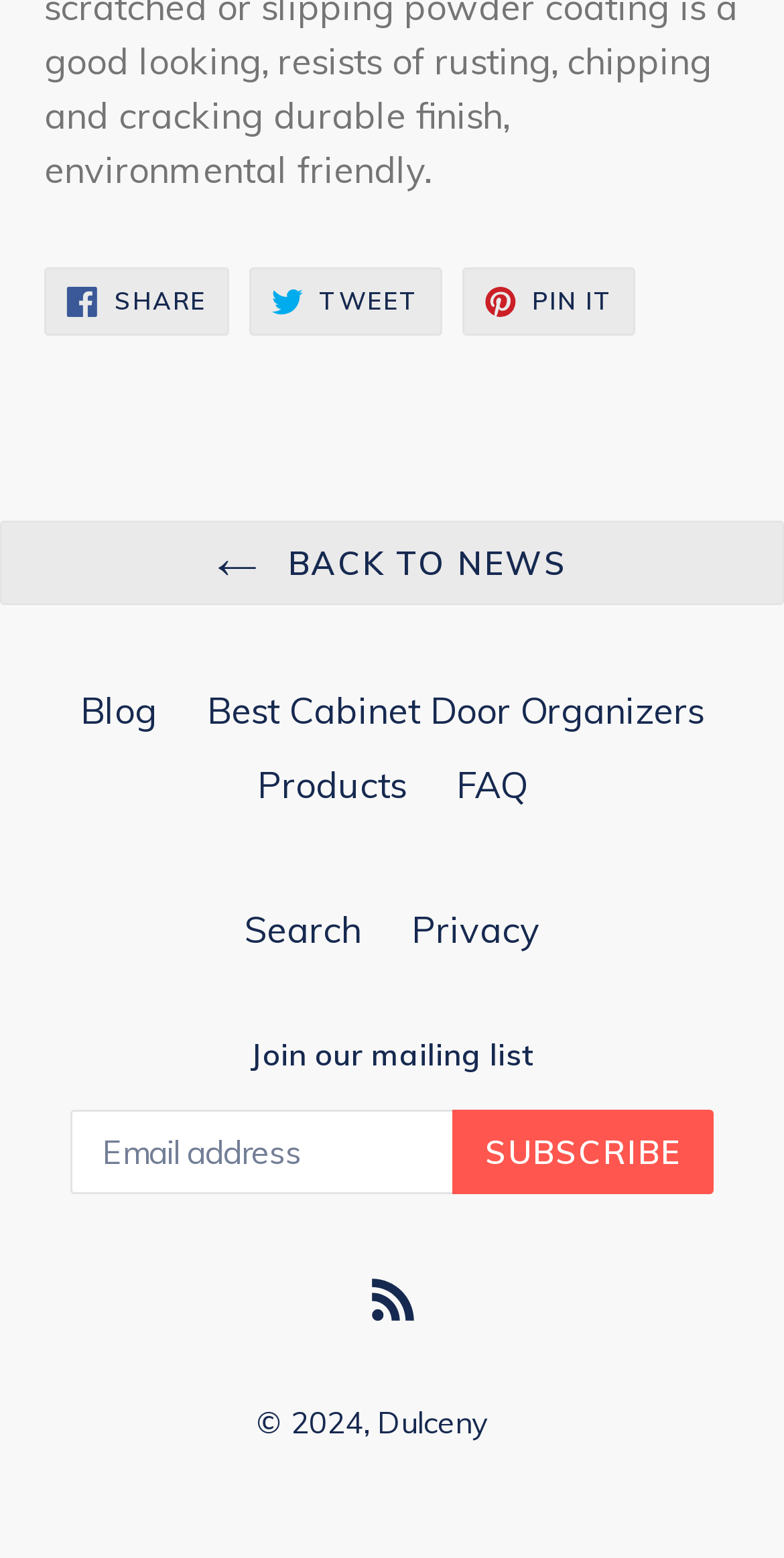Locate the bounding box of the UI element based on this description: "Back to News". Provide four float numbers between 0 and 1 as [left, top, right, bottom].

[0.0, 0.334, 1.0, 0.389]